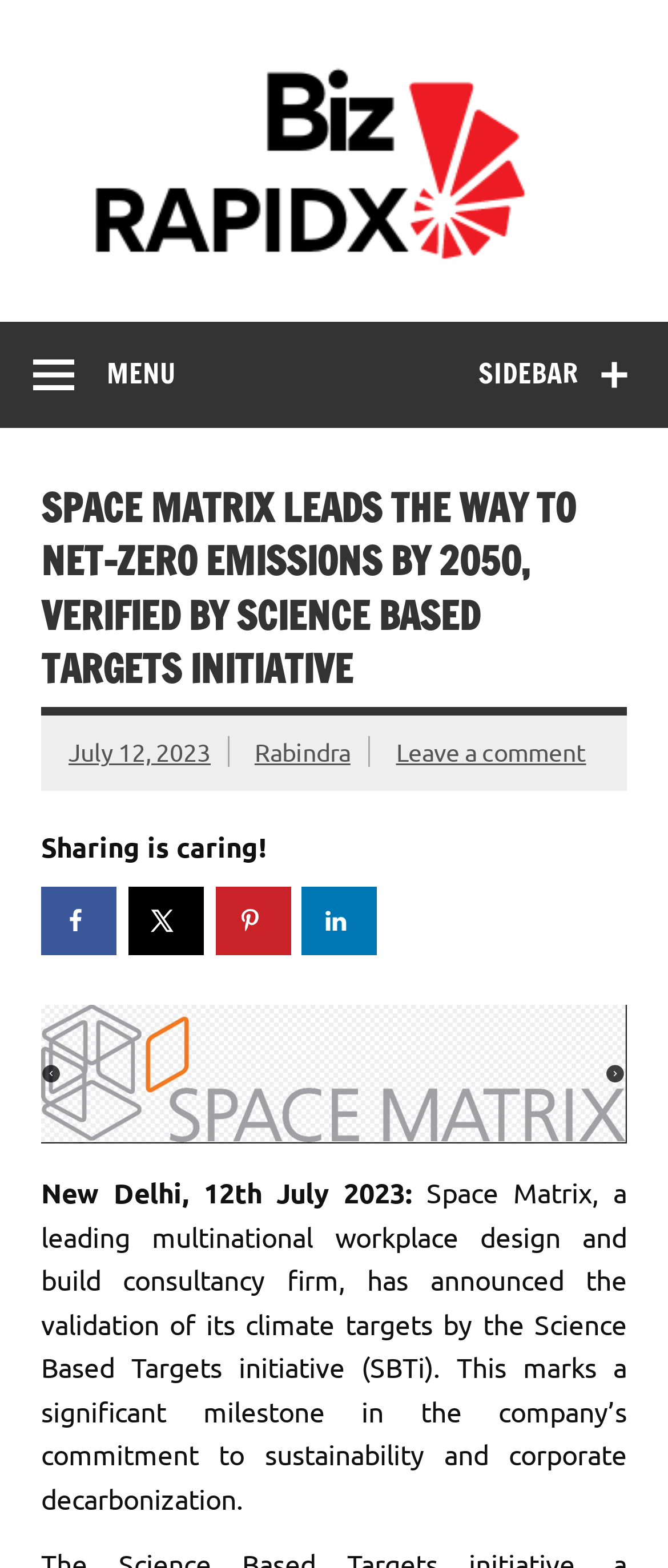What is the company that announced climate targets?
Provide a detailed and extensive answer to the question.

The company that announced climate targets is Space Matrix, which is a leading multinational workplace design and build consultancy firm, mentioned in the main content of the webpage, with a bounding box of [0.062, 0.749, 0.939, 0.966].